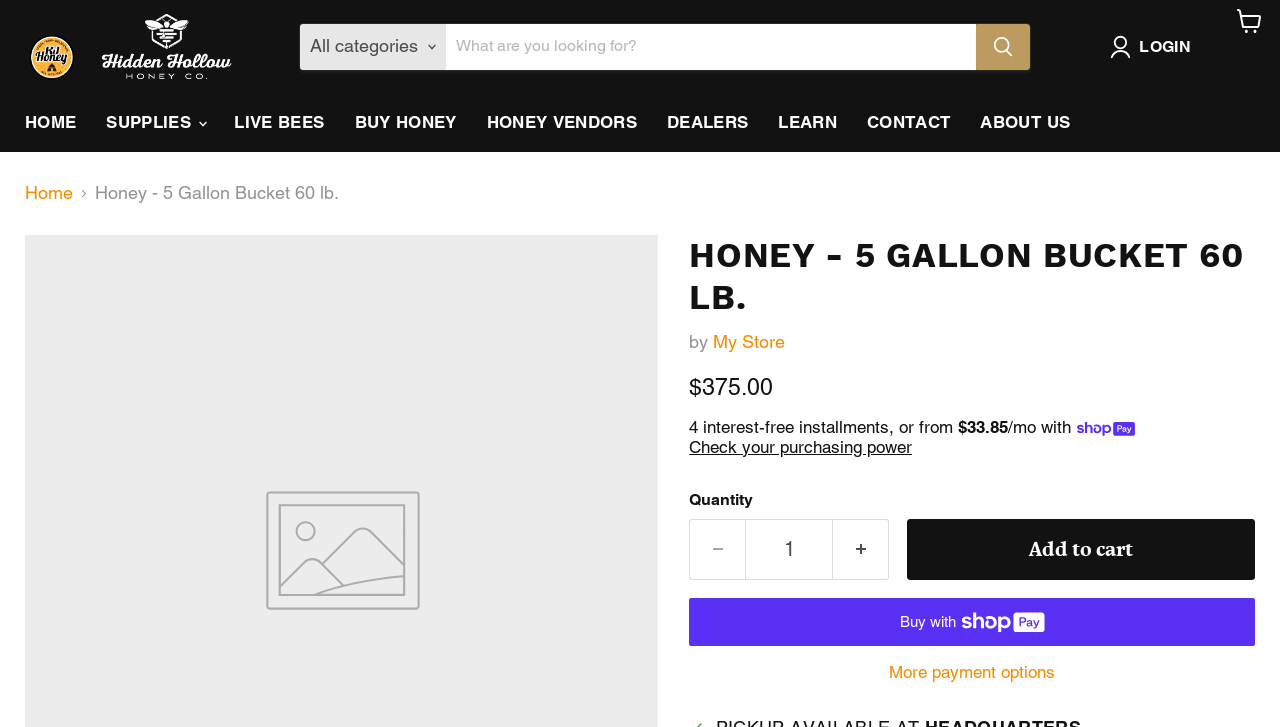Please locate the clickable area by providing the bounding box coordinates to follow this instruction: "Increase quantity by 1".

[0.651, 0.725, 0.695, 0.809]